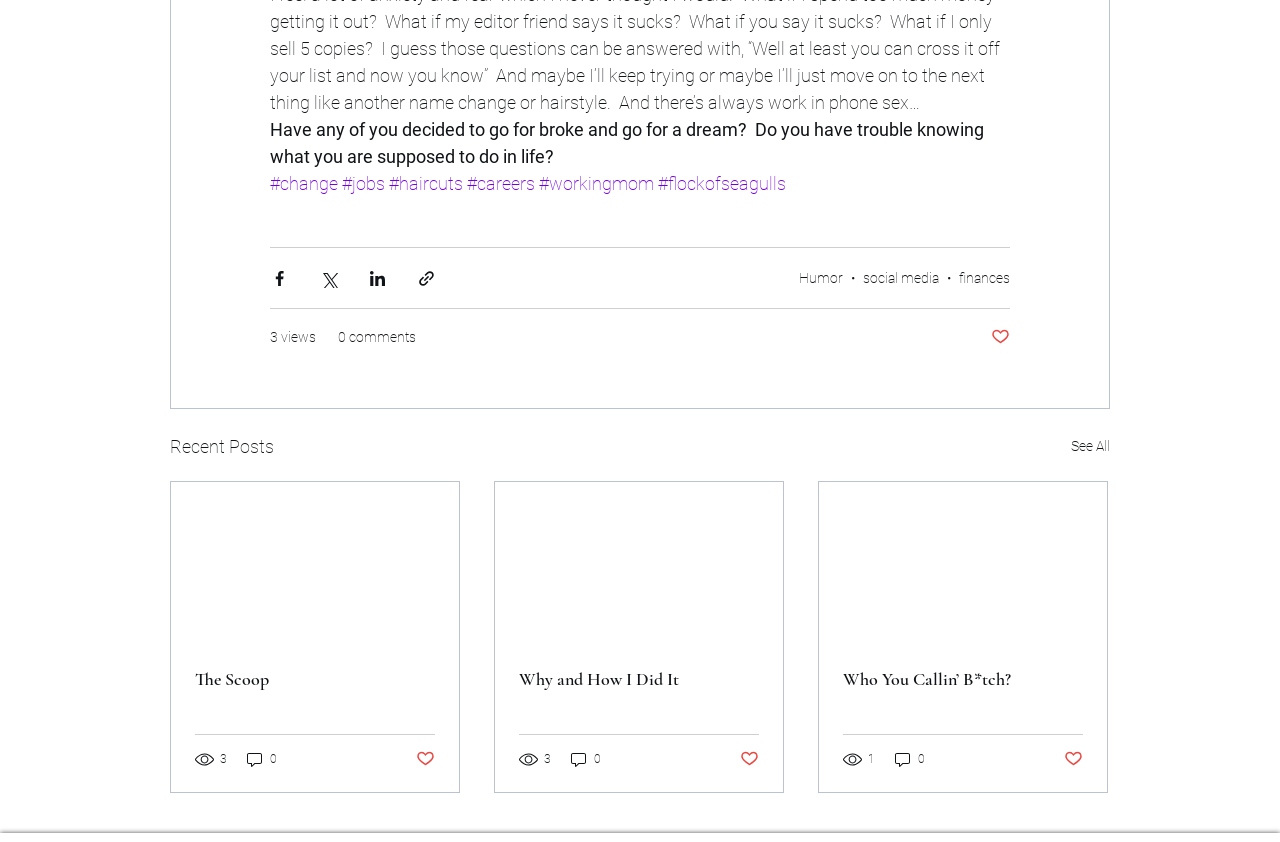What is the topic of the first article?
Answer the question with just one word or phrase using the image.

Dream